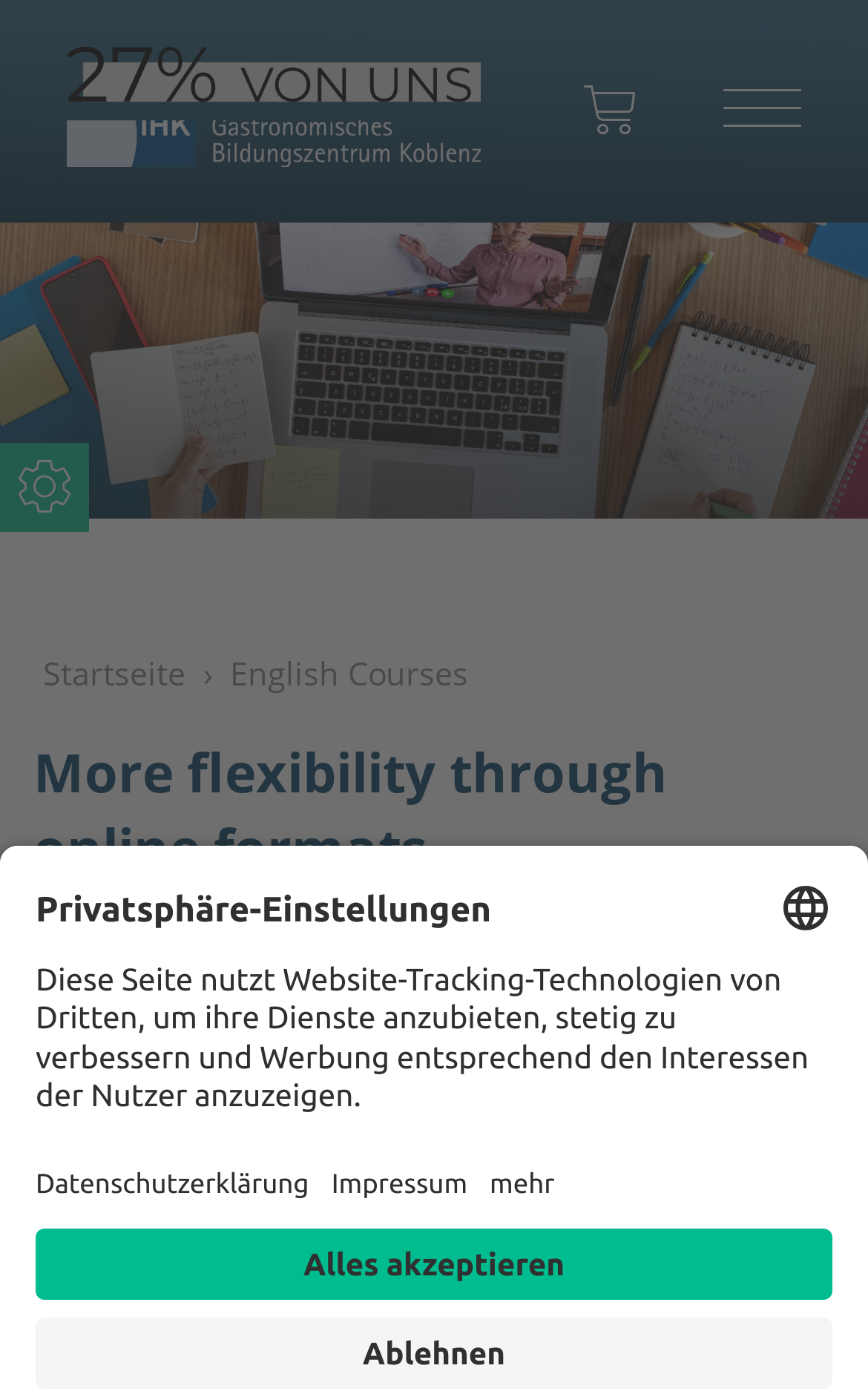Respond to the question below with a single word or phrase:
What is the current status of the shopping cart?

Empty